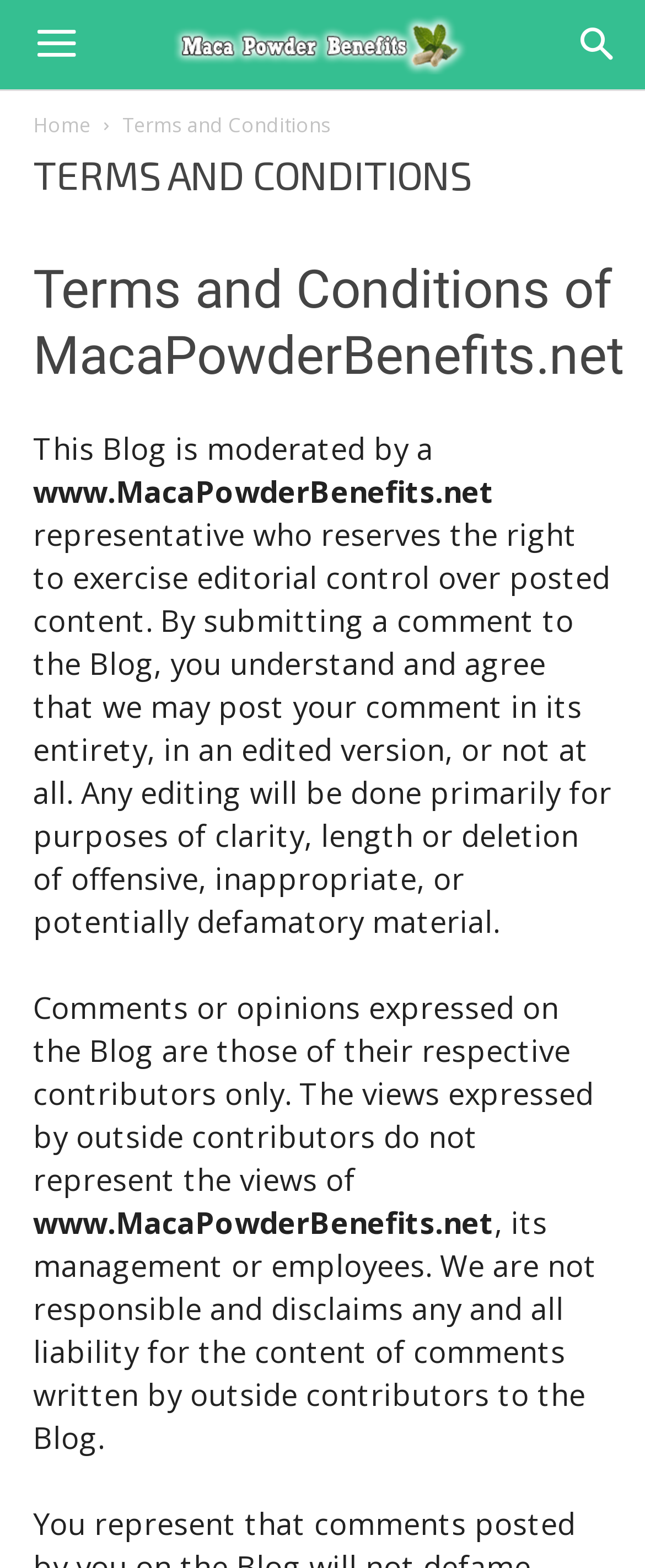Determine the webpage's heading and output its text content.

TERMS AND CONDITIONS